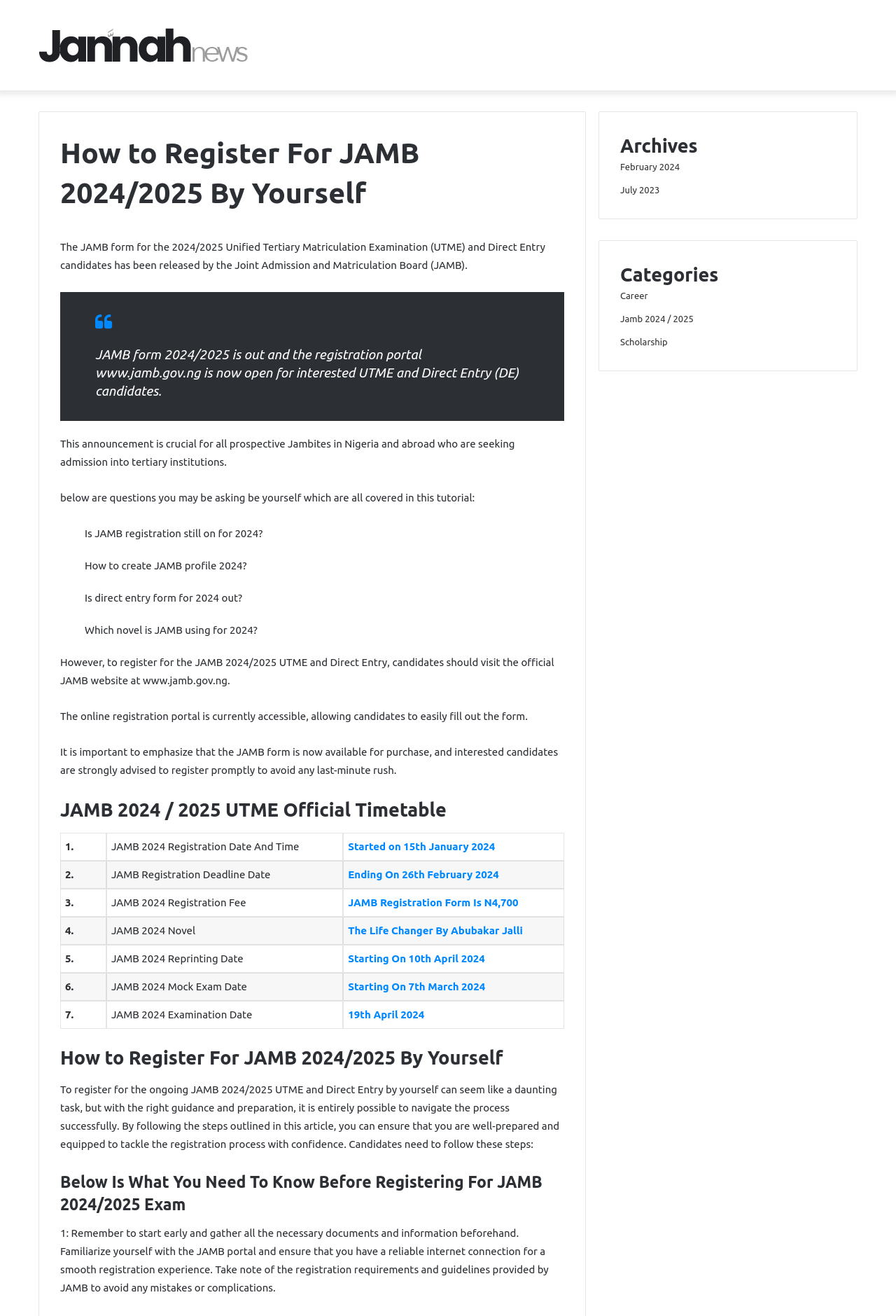Please find the bounding box coordinates of the element that must be clicked to perform the given instruction: "Click on 'Jamb 2024 / 2025' category". The coordinates should be four float numbers from 0 to 1, i.e., [left, top, right, bottom].

[0.692, 0.238, 0.774, 0.246]